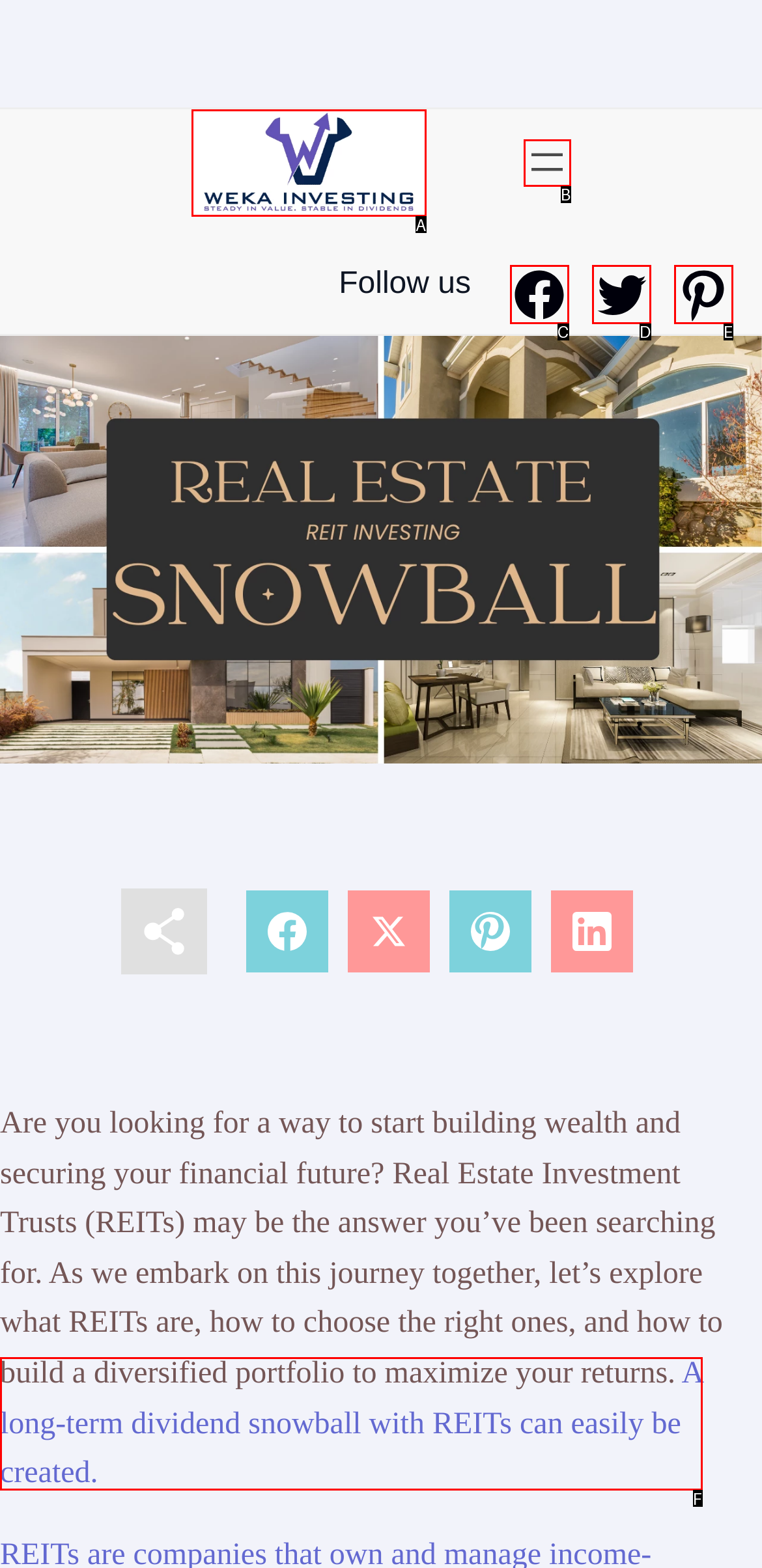Which HTML element among the options matches this description: Twitter? Answer with the letter representing your choice.

D